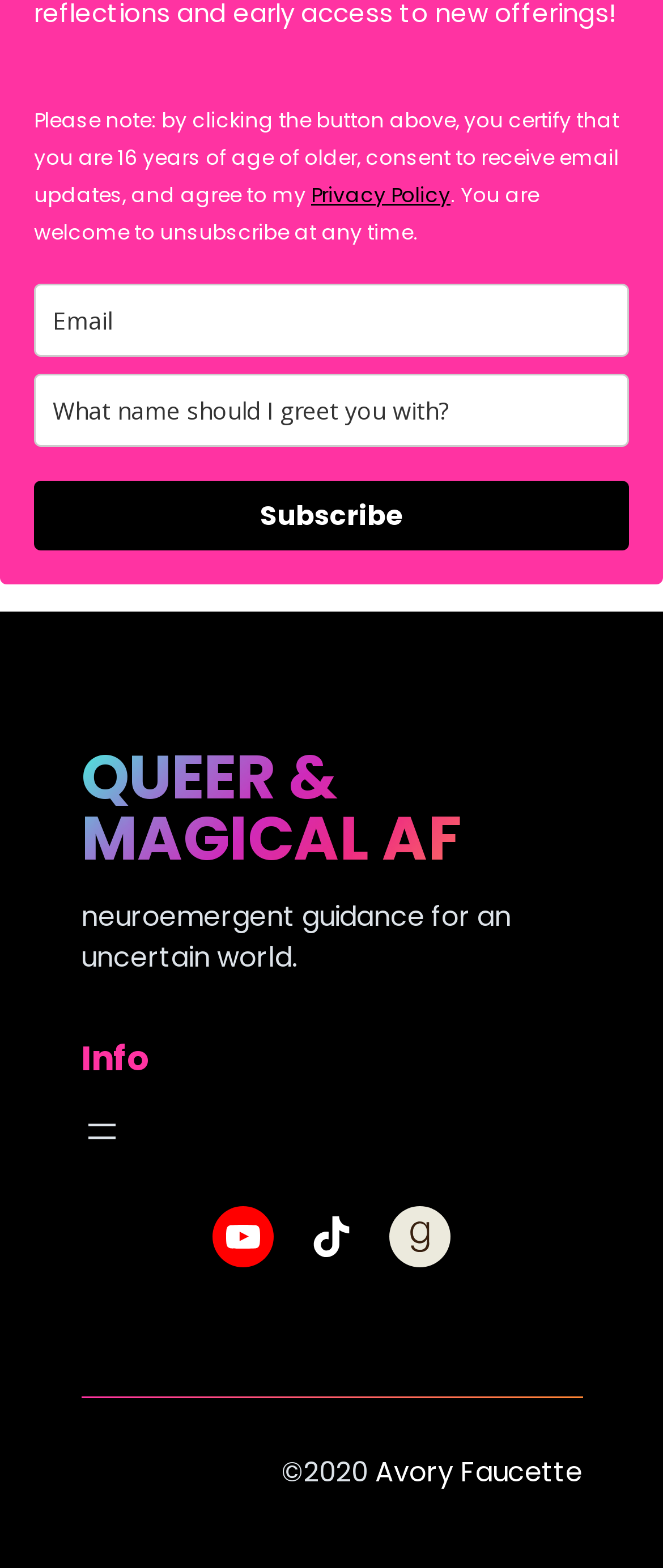Answer succinctly with a single word or phrase:
What is the purpose of the 'Subscribe' button?

To receive email updates